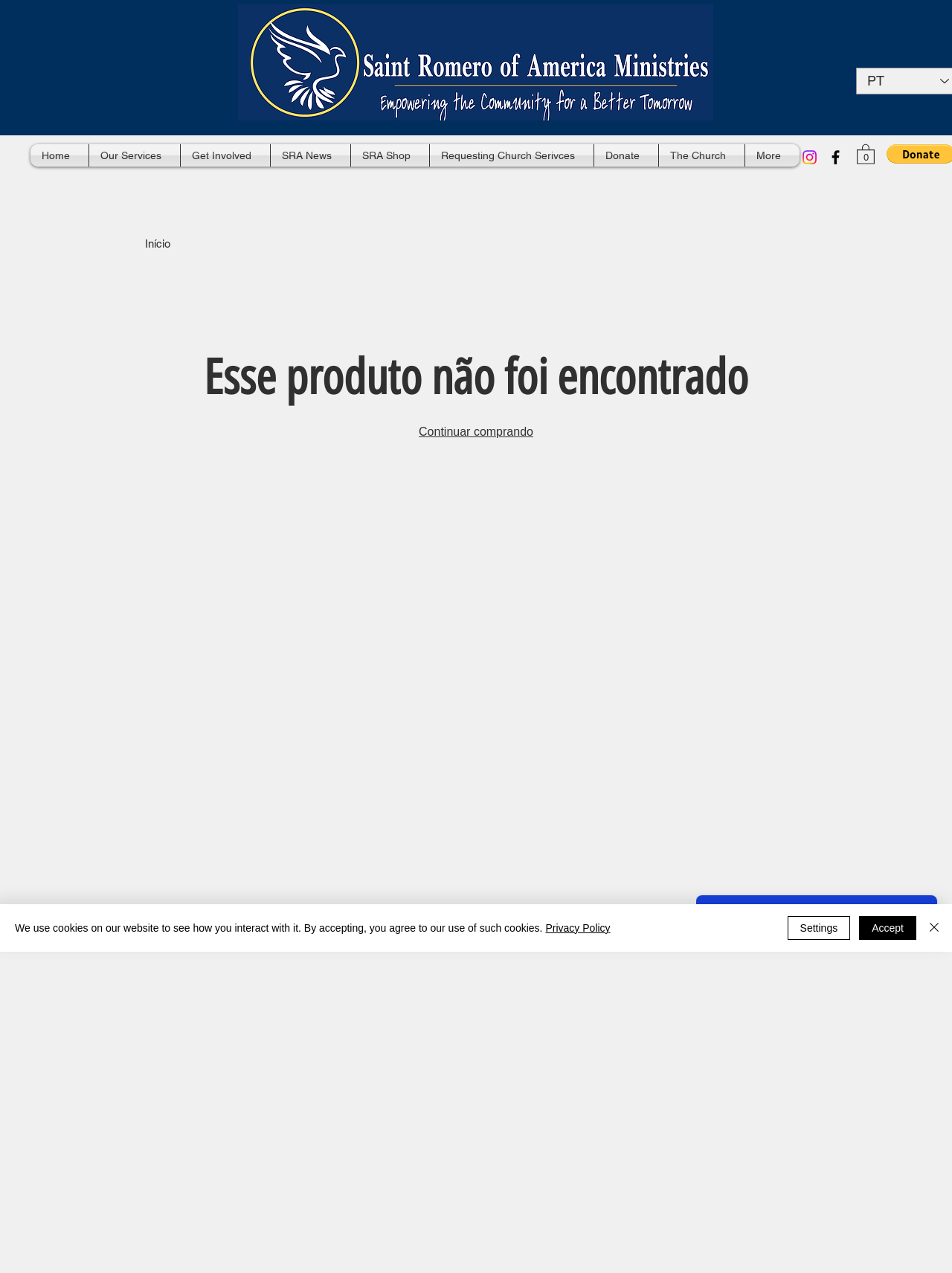Find the bounding box coordinates for the area that should be clicked to accomplish the instruction: "Go to Home".

[0.032, 0.113, 0.093, 0.131]